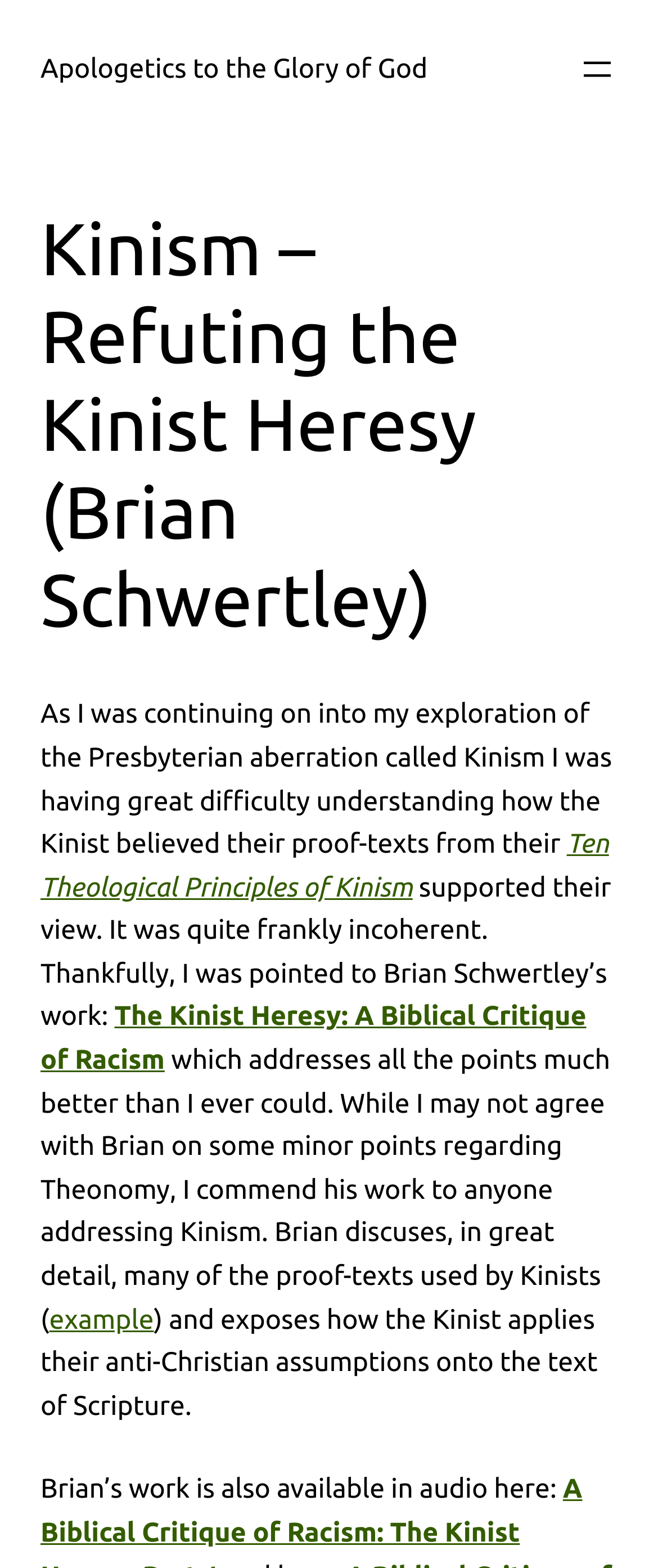What is the title of the book mentioned in the article?
Carefully analyze the image and provide a thorough answer to the question.

The title of the book is mentioned in the article as 'The Kinist Heresy: A Biblical Critique of Racism' which is a work by Brian Schwertley that addresses the Kinist heresy.